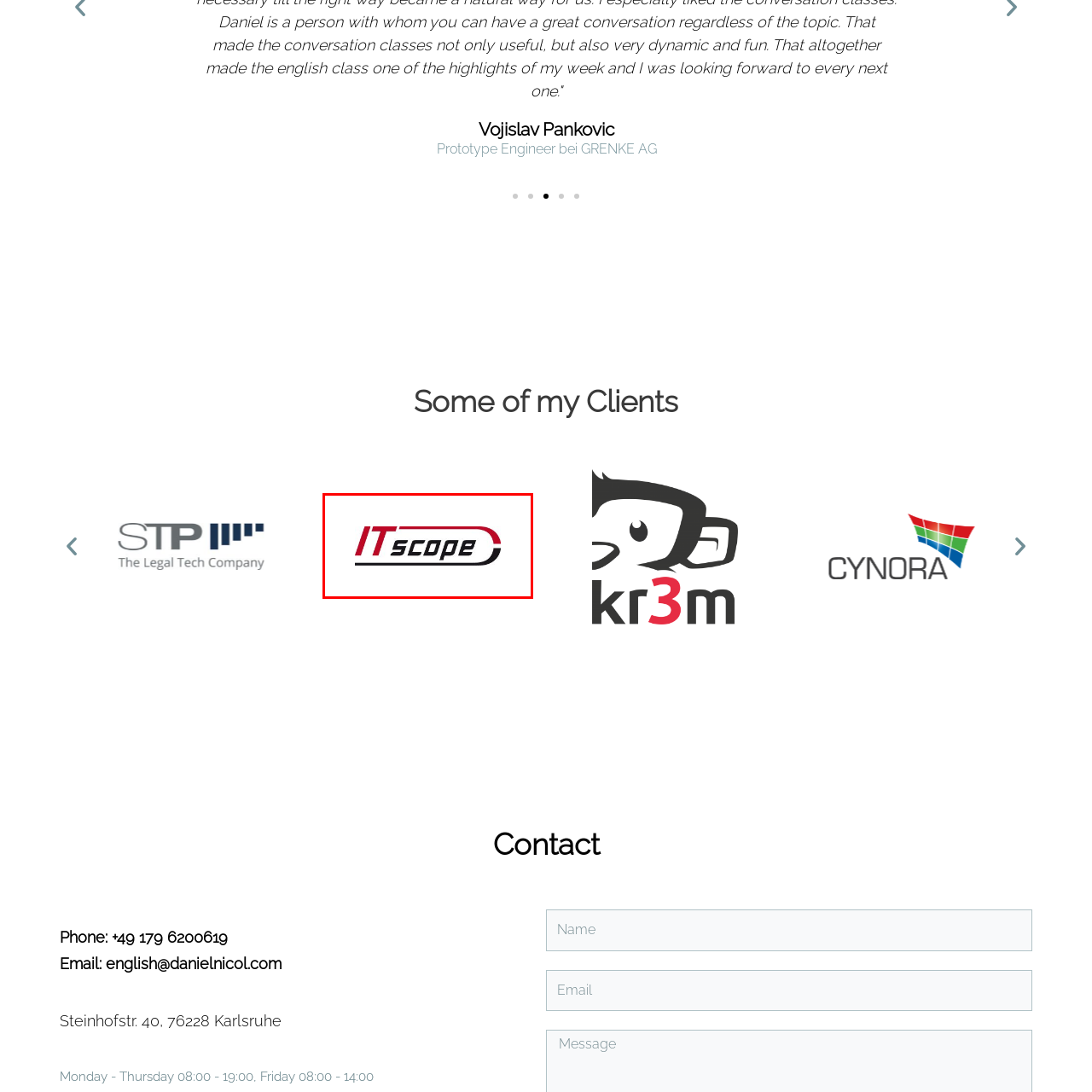Observe the image encased in the red box and deliver an in-depth response to the subsequent question by interpreting the details within the image:
What colors are used in the logo?

The use of red and black colors conveys a sense of professionalism and energy, positioning ITscope as a key player in technological solutions, and these colors are used in the logo to represent the company's brand identity.